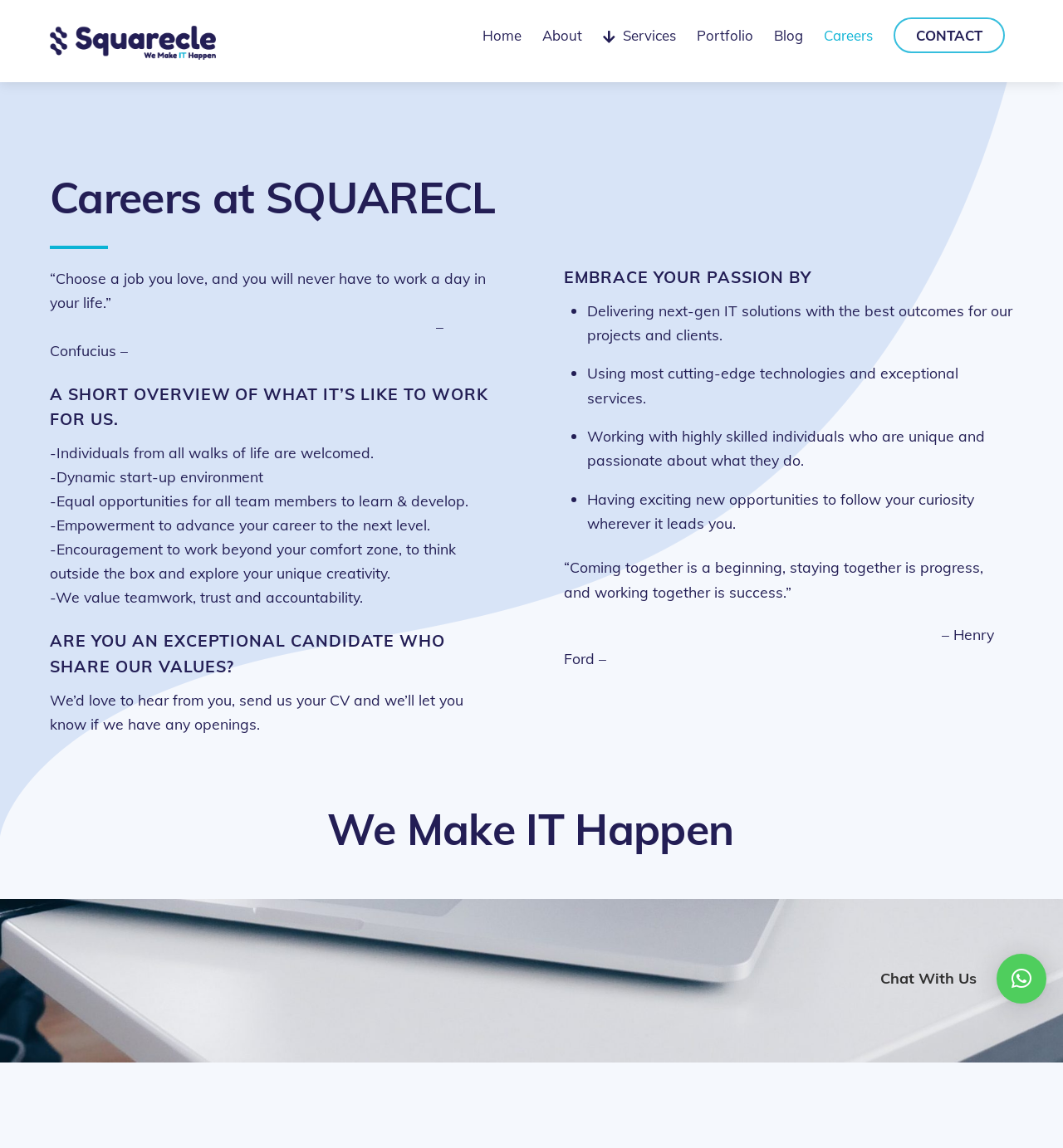Respond to the question with just a single word or phrase: 
What is the company's goal for its projects and clients?

Best outcomes